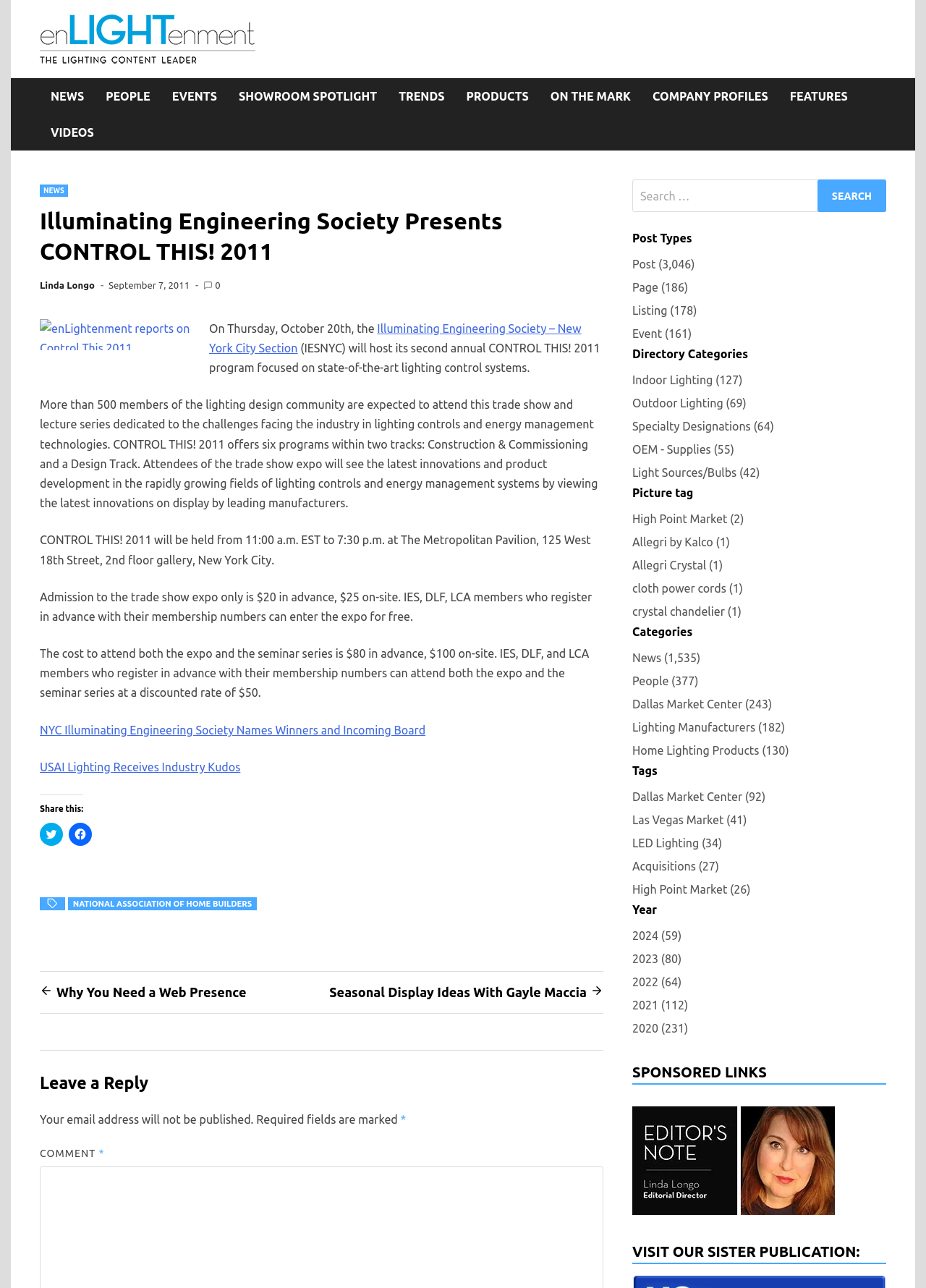Provide a thorough description of this webpage.

This webpage is about the "Control This! 2011" event, a lighting lecture and trade show organized by the Illuminating Engineering Society. At the top of the page, there are several links to different sections of the website, including "NEWS", "PEOPLE", "EVENTS", and more. Below these links, there is a header section with a title "Illuminating Engineering Society Presents CONTROL THIS! 2011" and a link to "Linda Longo". 

To the right of the header section, there are three small images. Below the header section, there is a paragraph of text describing the event, which will take place on Thursday, October 20th, 2011, at the Metropolitan Pavilion in New York City. The text also mentions that the event will feature six programs within two tracks: Construction & Commissioning and a Design Track.

Further down the page, there are several more paragraphs of text providing additional details about the event, including the cost of admission and the discounted rate for IES, DLF, and LCA members. There are also links to other news articles and a section for sharing the page on social media.

On the right-hand side of the page, there is a search bar and a section for post types, including posts, pages, listings, and events. Below this, there are sections for directory categories, picture tags, and categories, each with multiple links to related topics.

At the bottom of the page, there is a footer section with a link to the NATIONAL ASSOCIATION OF HOME BUILDERS and a small image. There is also a section for leaving a reply, with fields for entering a name, email address, and comment.